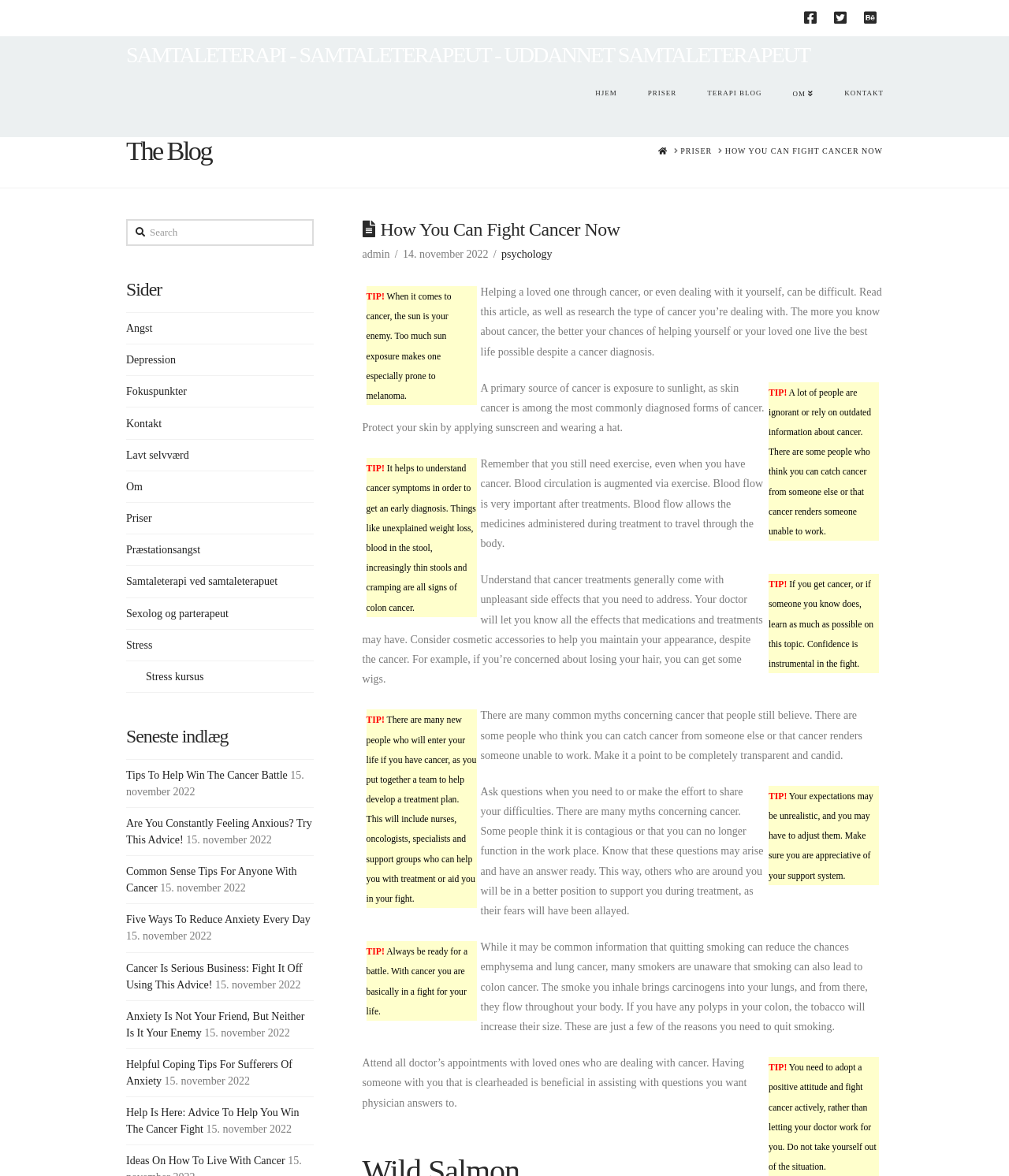What is the importance of exercise for cancer patients?
Please give a well-detailed answer to the question.

The blog post mentions that exercise is important for cancer patients as it augments blood circulation, which is crucial for the medicines administered during treatment to travel through the body.